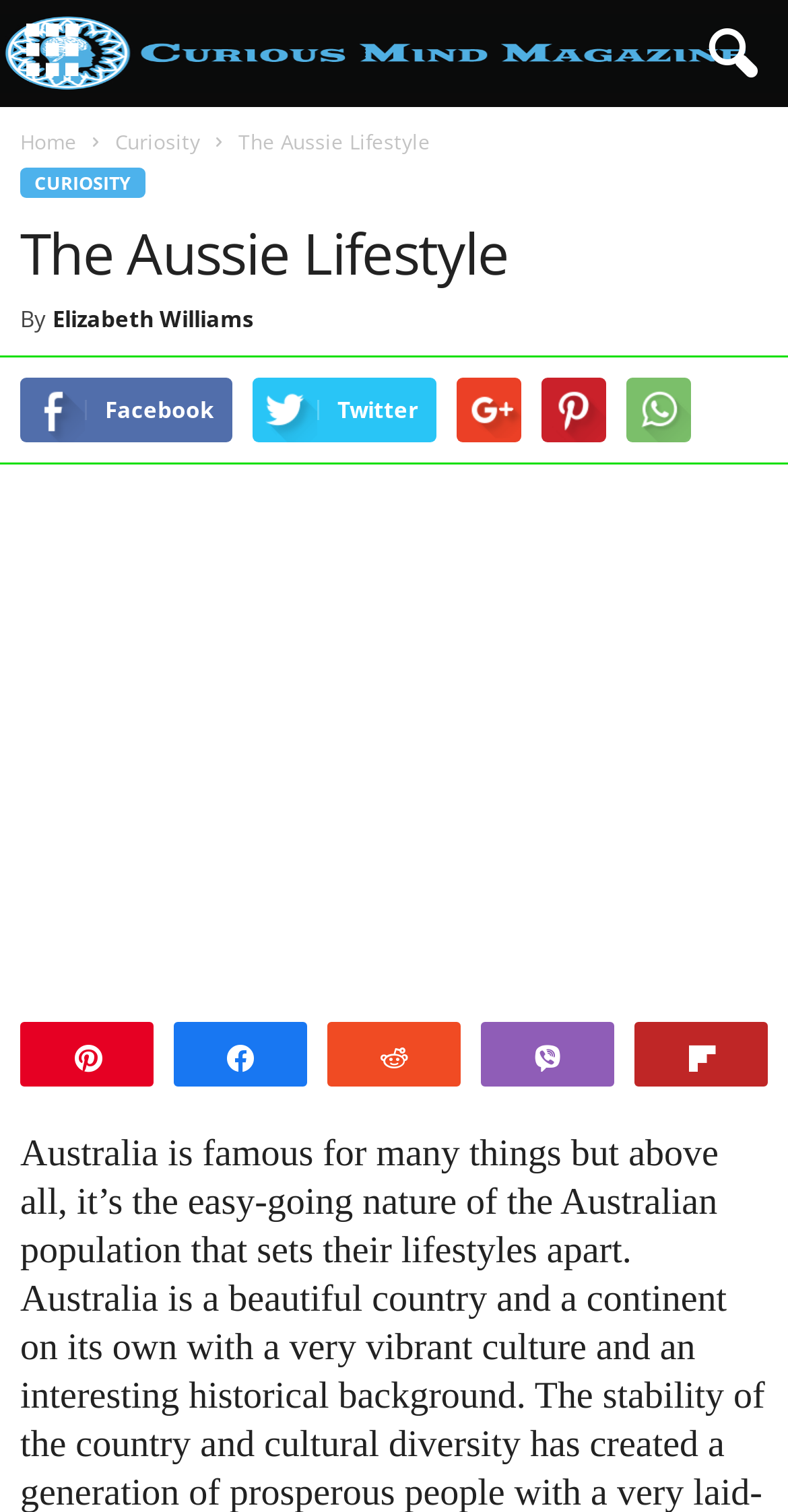Give a short answer using one word or phrase for the question:
How many links are present in the main content section?

6